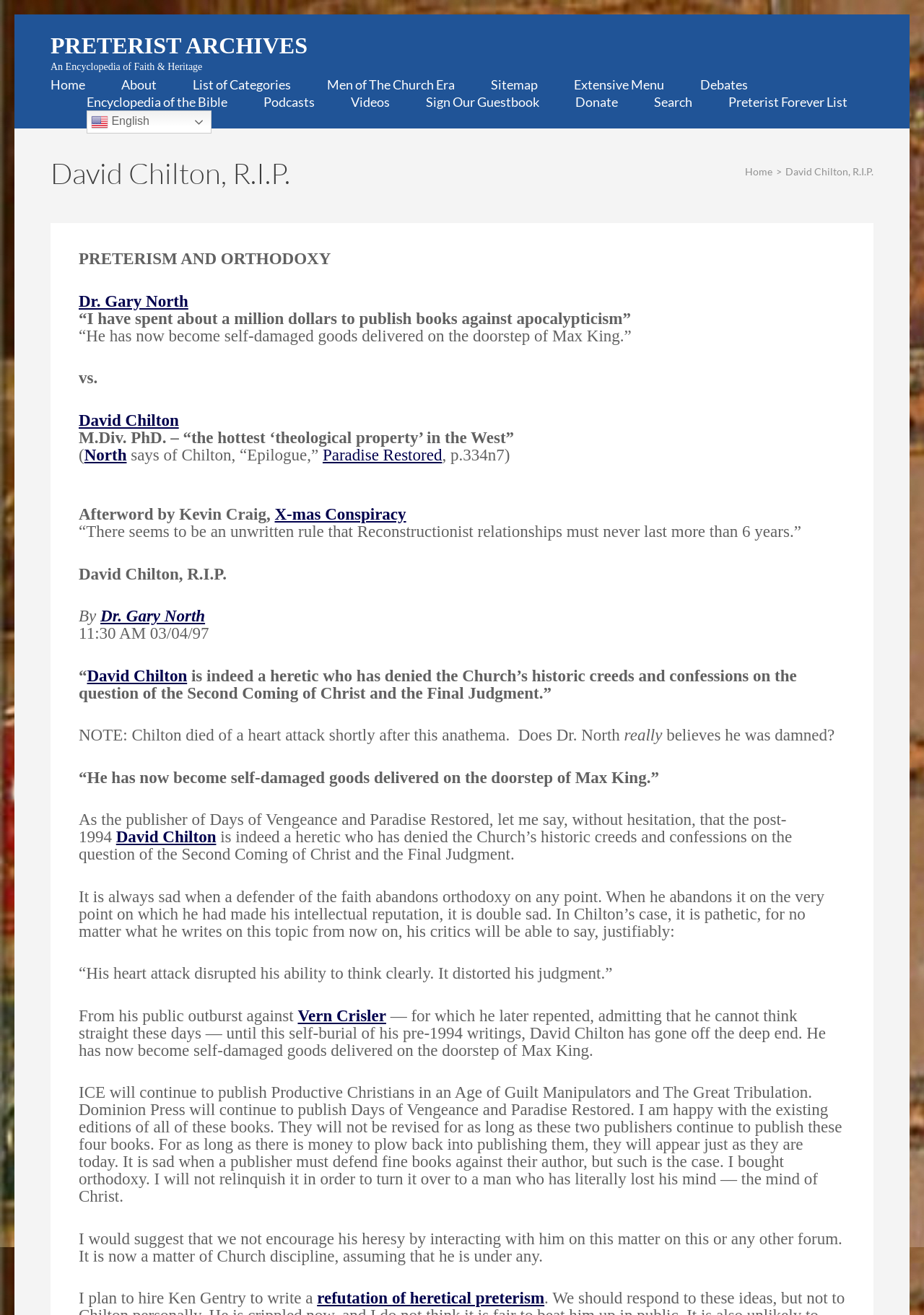Specify the bounding box coordinates for the region that must be clicked to perform the given instruction: "Learn about 'Preterism and Orthodoxy'".

[0.085, 0.19, 0.358, 0.204]